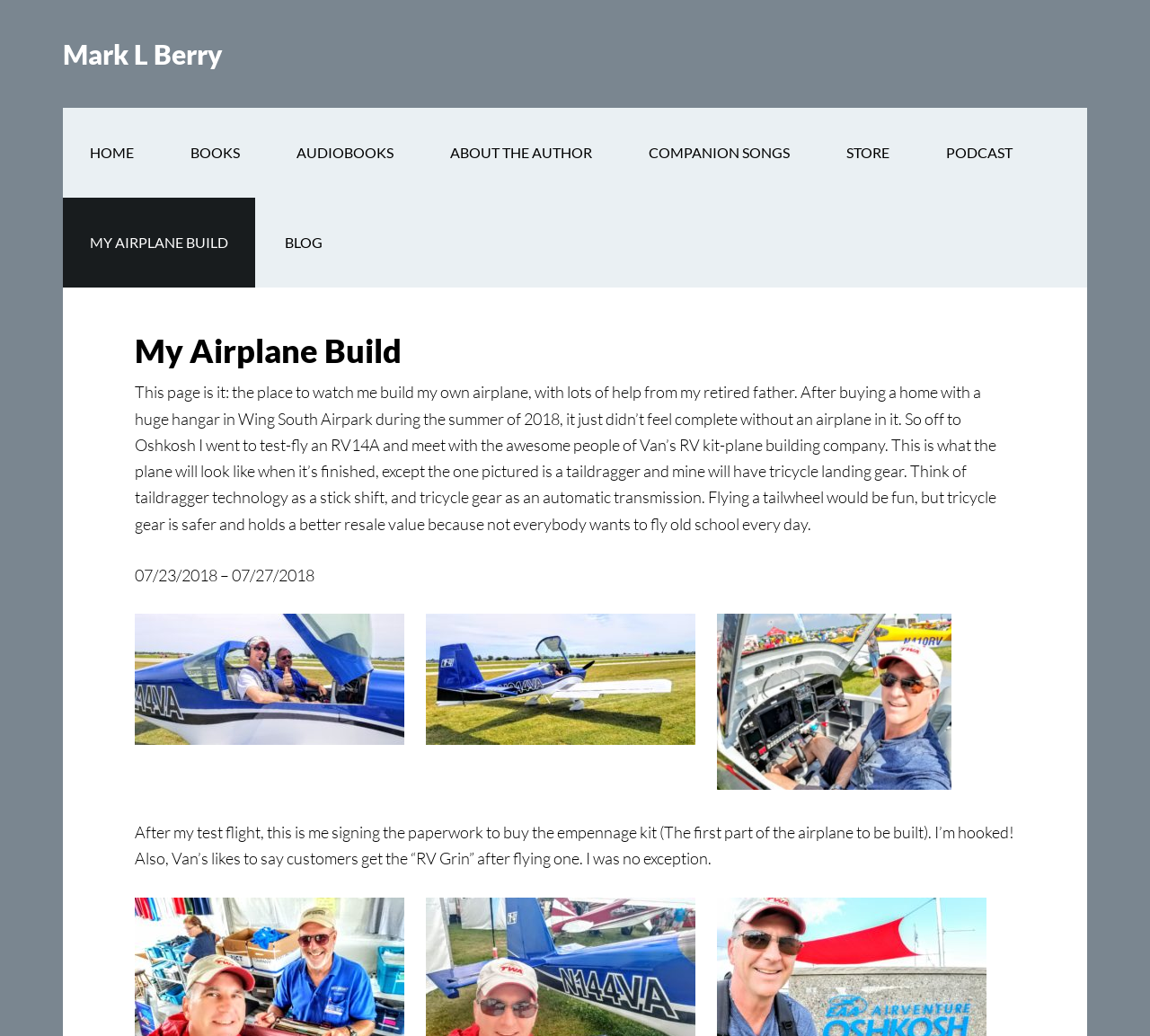Please indicate the bounding box coordinates for the clickable area to complete the following task: "Search for products". The coordinates should be specified as four float numbers between 0 and 1, i.e., [left, top, right, bottom].

None